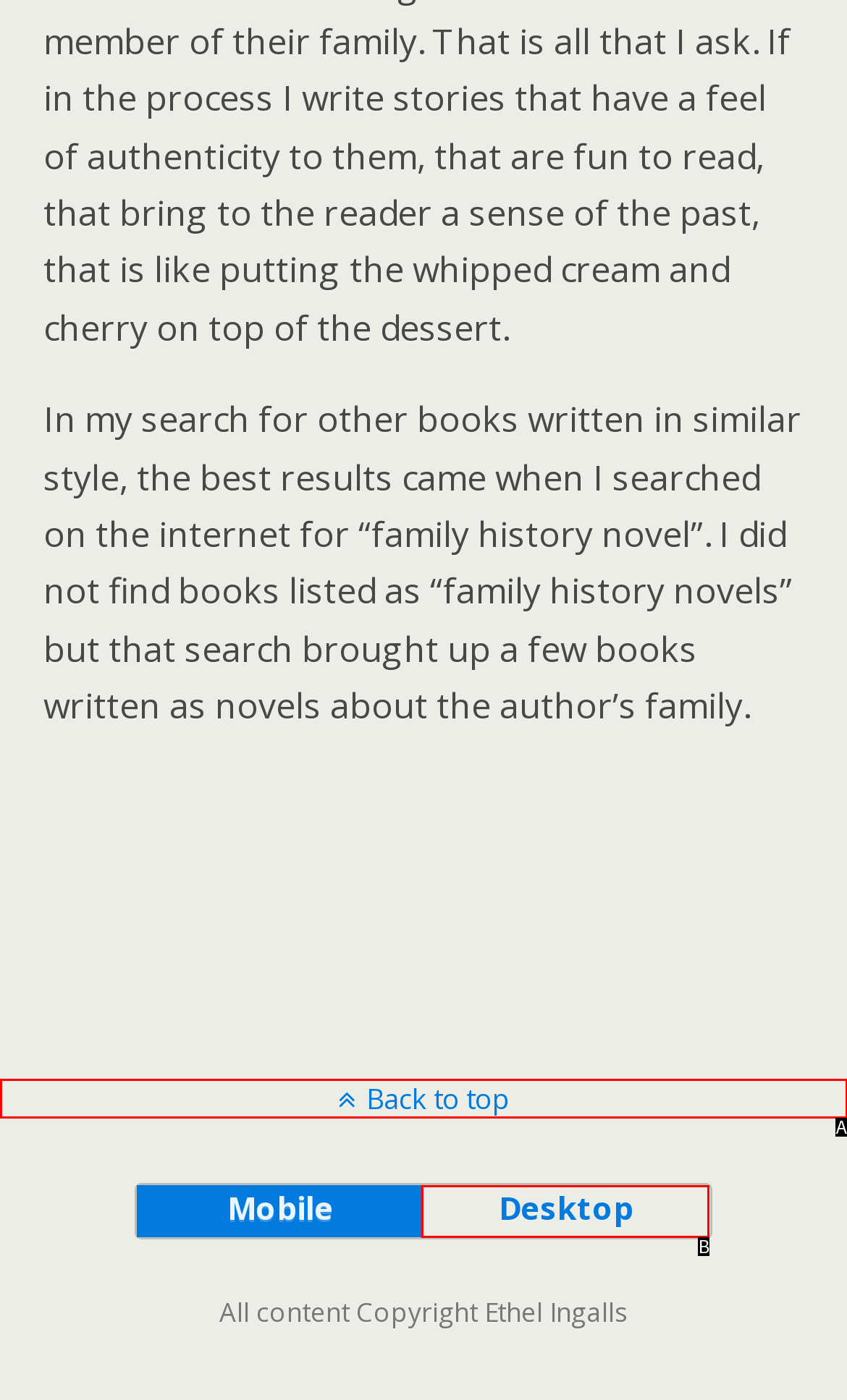Find the option that aligns with: Back to top
Provide the letter of the corresponding option.

A